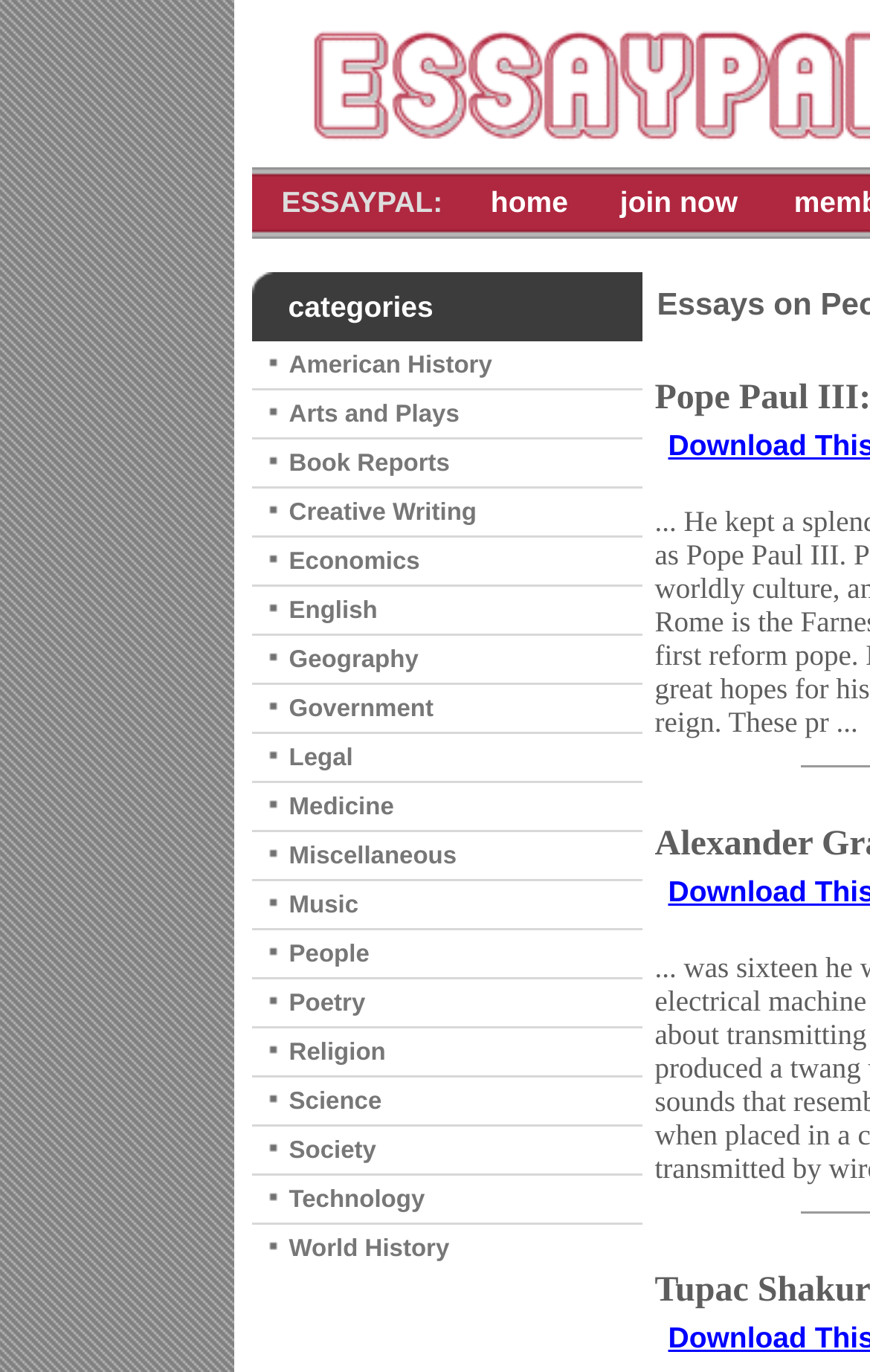Provide a brief response to the question below using one word or phrase:
What is the purpose of this website?

Download essays